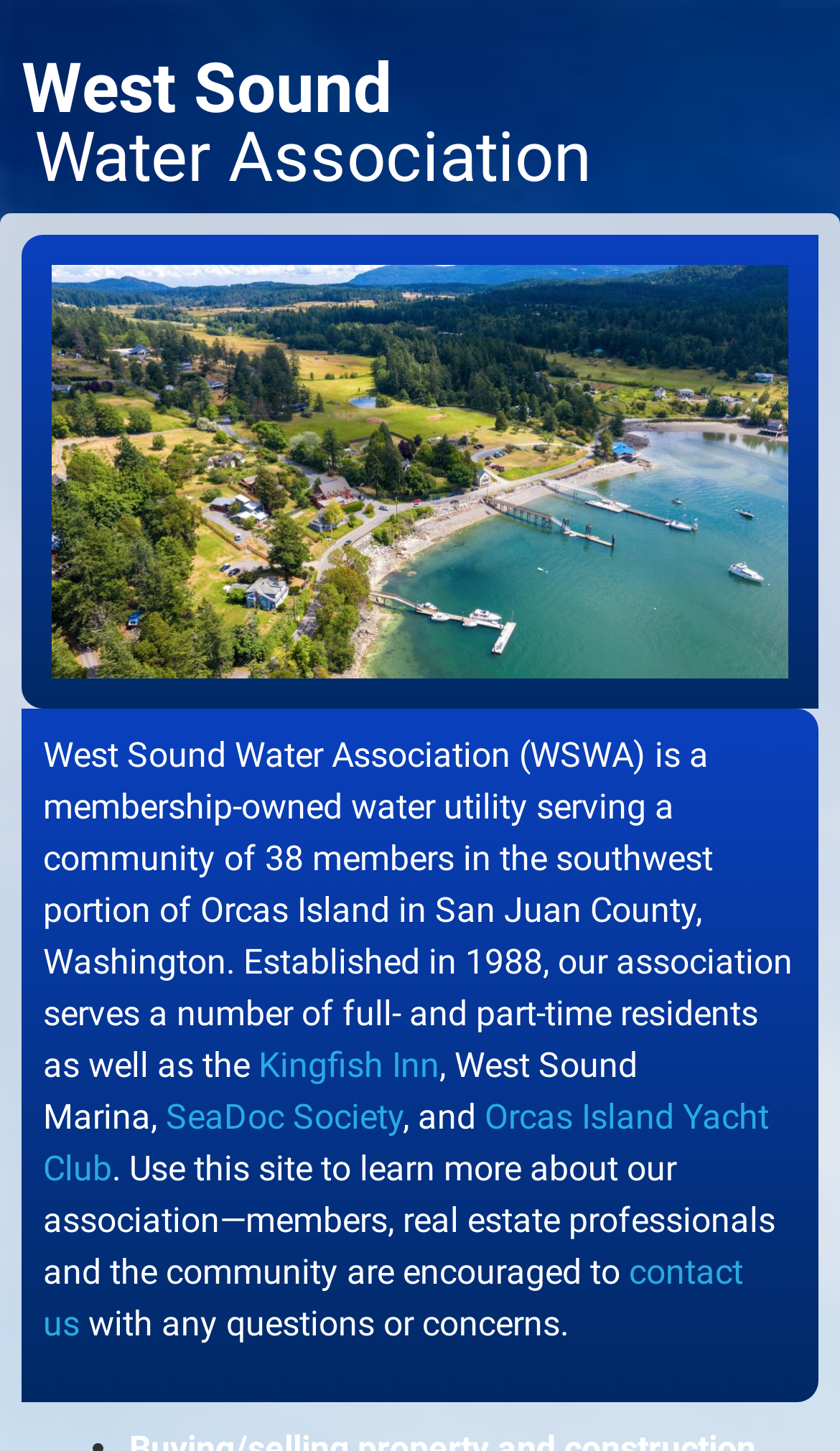Identify the bounding box coordinates for the UI element described as: "SeaDoc Society".

[0.197, 0.756, 0.479, 0.784]